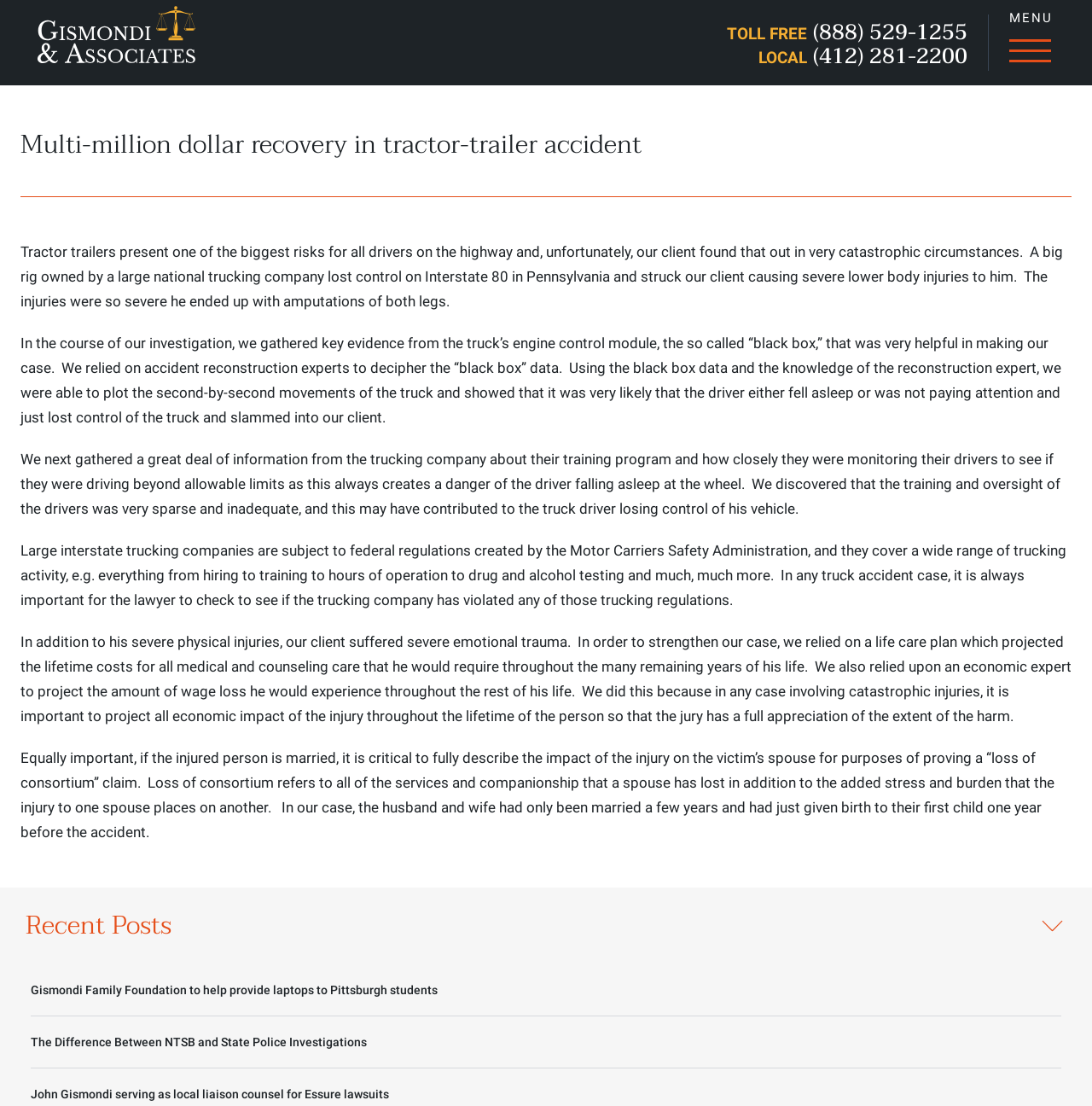What is the purpose of a life care plan in the case?
Refer to the screenshot and respond with a concise word or phrase.

To project lifetime costs for medical and counseling care